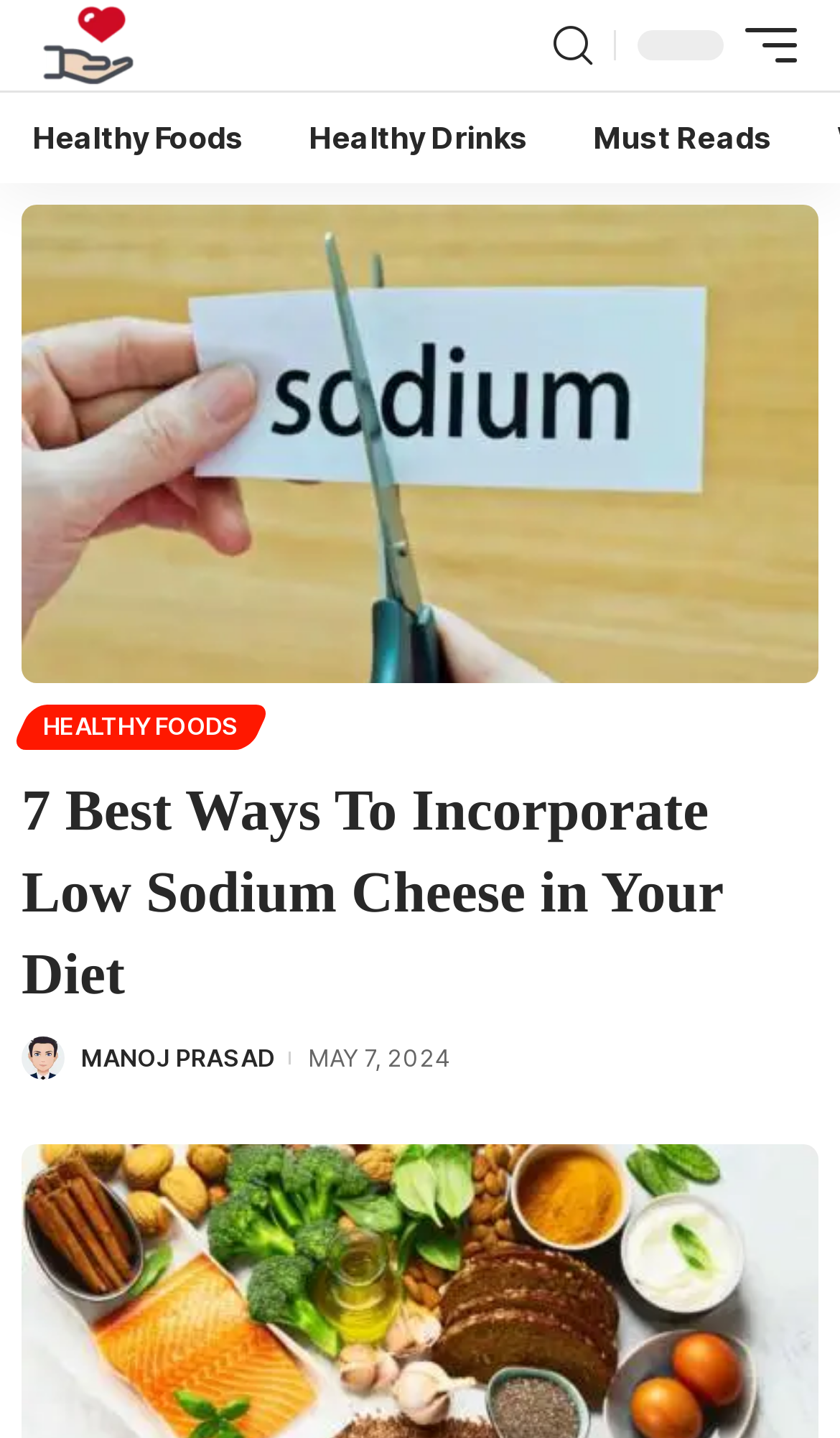Answer the question below with a single word or a brief phrase: 
Who is the author of the latest article?

Manoj Prasad